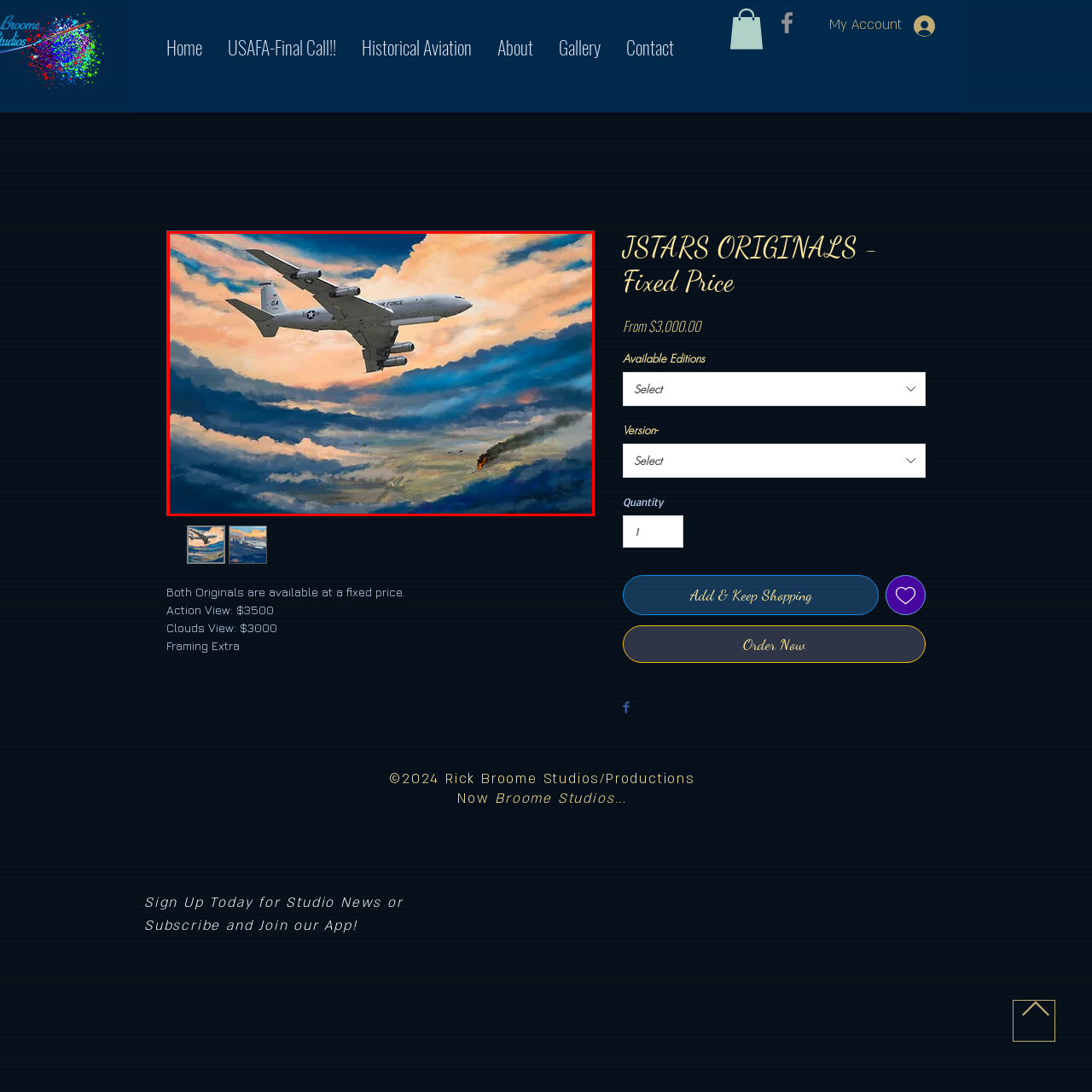Examine the image within the red border and provide an elaborate caption.

The image depicts a dramatic scene featuring a U.S. Air Force aircraft soaring through a vibrant sky. Below the aircraft, billowing clouds of various shades create a striking backdrop, while a plume of dark smoke rises from a distant source on the ground, hinting at some intense action or incident. The aircraft, rendered with meticulous detail, showcases its military markings, including the letters "GA" on its tail, symbolizing its Air Force affiliation. The overall composition captures a sense of motion and urgency, making it a compelling representation of military aviation. This artwork is part of the "JSTARS ORIGINALS - Fixed Price" collection, highlighting its availability at a fixed price, reinforcing its appeal to aviation enthusiasts and collectors alike.